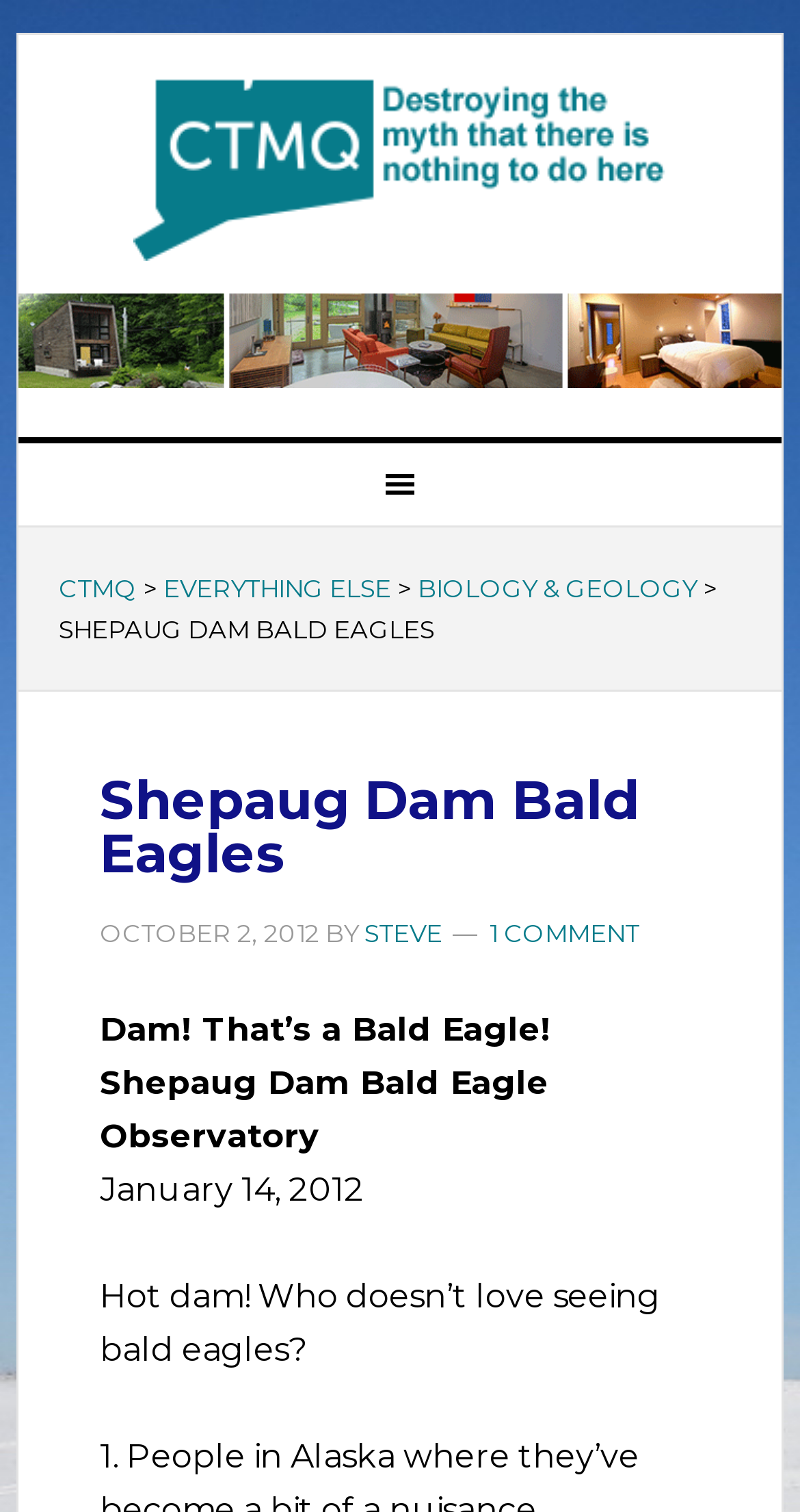Refer to the image and answer the question with as much detail as possible: How many links are in the main navigation?

I counted the links in the main navigation section, which are 'CTMQ', '>', 'EVERYTHING ELSE', and 'BIOLOGY & GEOLOGY', so there are 4 links in total.